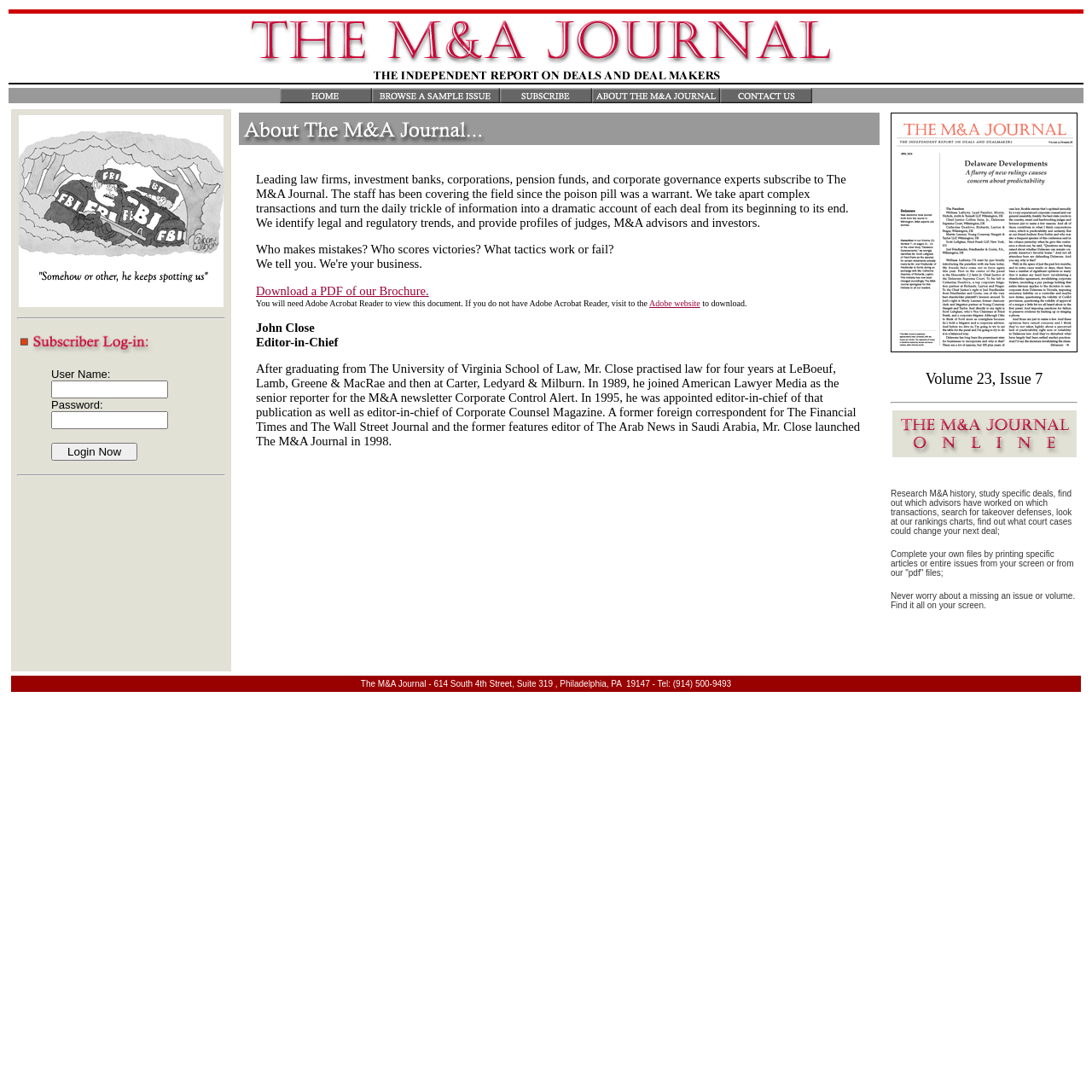Please locate the bounding box coordinates of the element that should be clicked to complete the given instruction: "login now".

[0.047, 0.405, 0.126, 0.422]